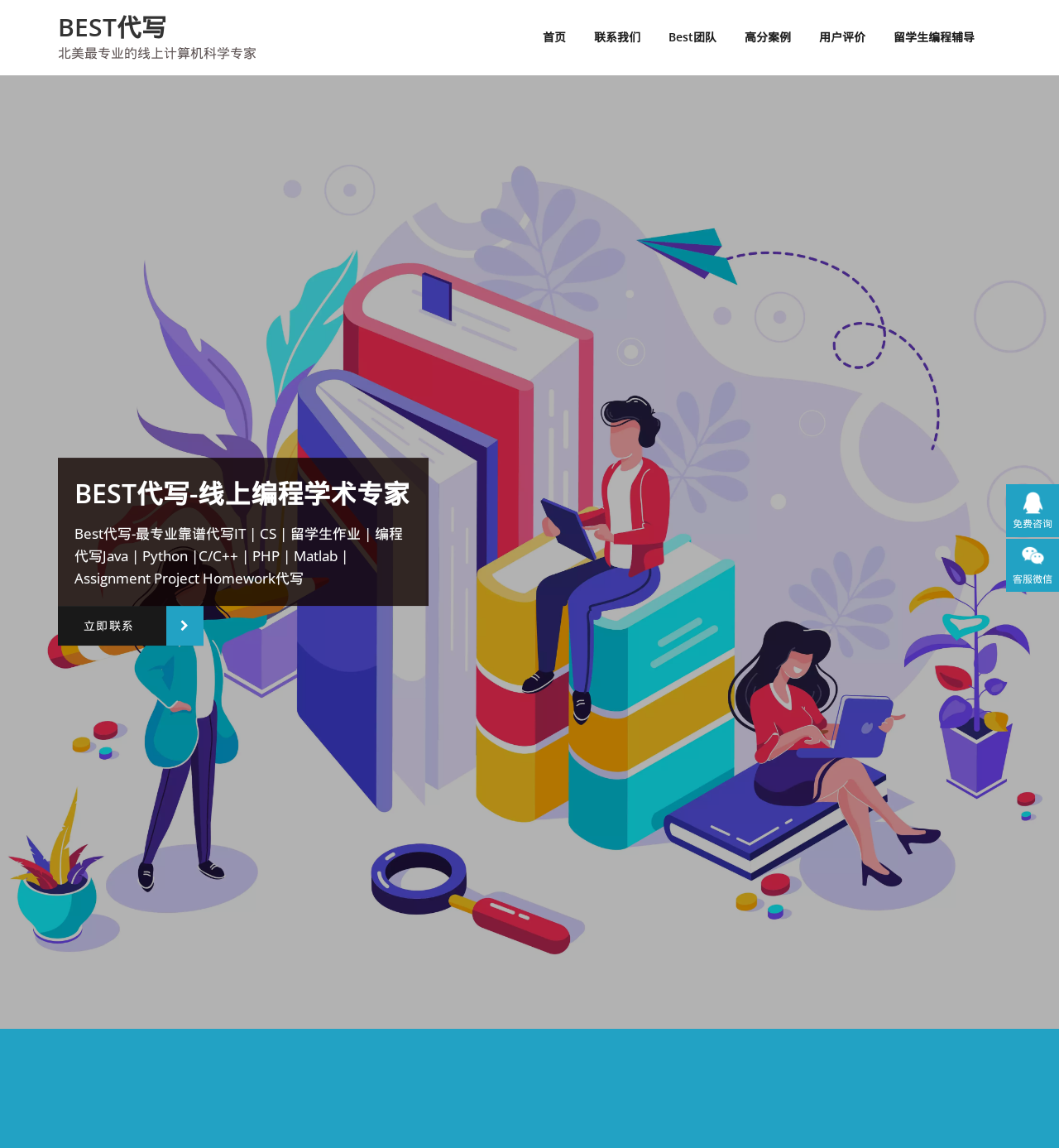How can I contact the website's customer service?
Using the image, answer in one word or phrase.

立即联系 or 微信